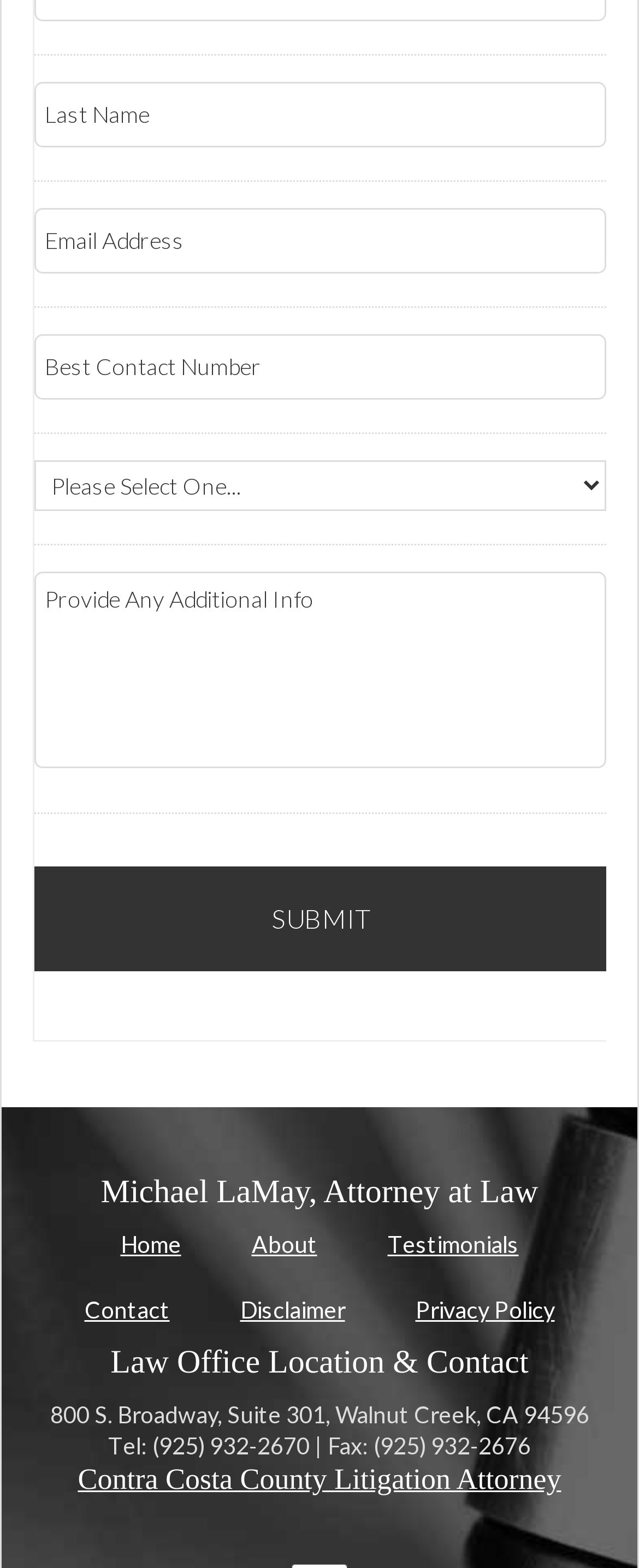Locate the bounding box coordinates of the clickable element to fulfill the following instruction: "Click the Submit button". Provide the coordinates as four float numbers between 0 and 1 in the format [left, top, right, bottom].

[0.055, 0.553, 0.948, 0.62]